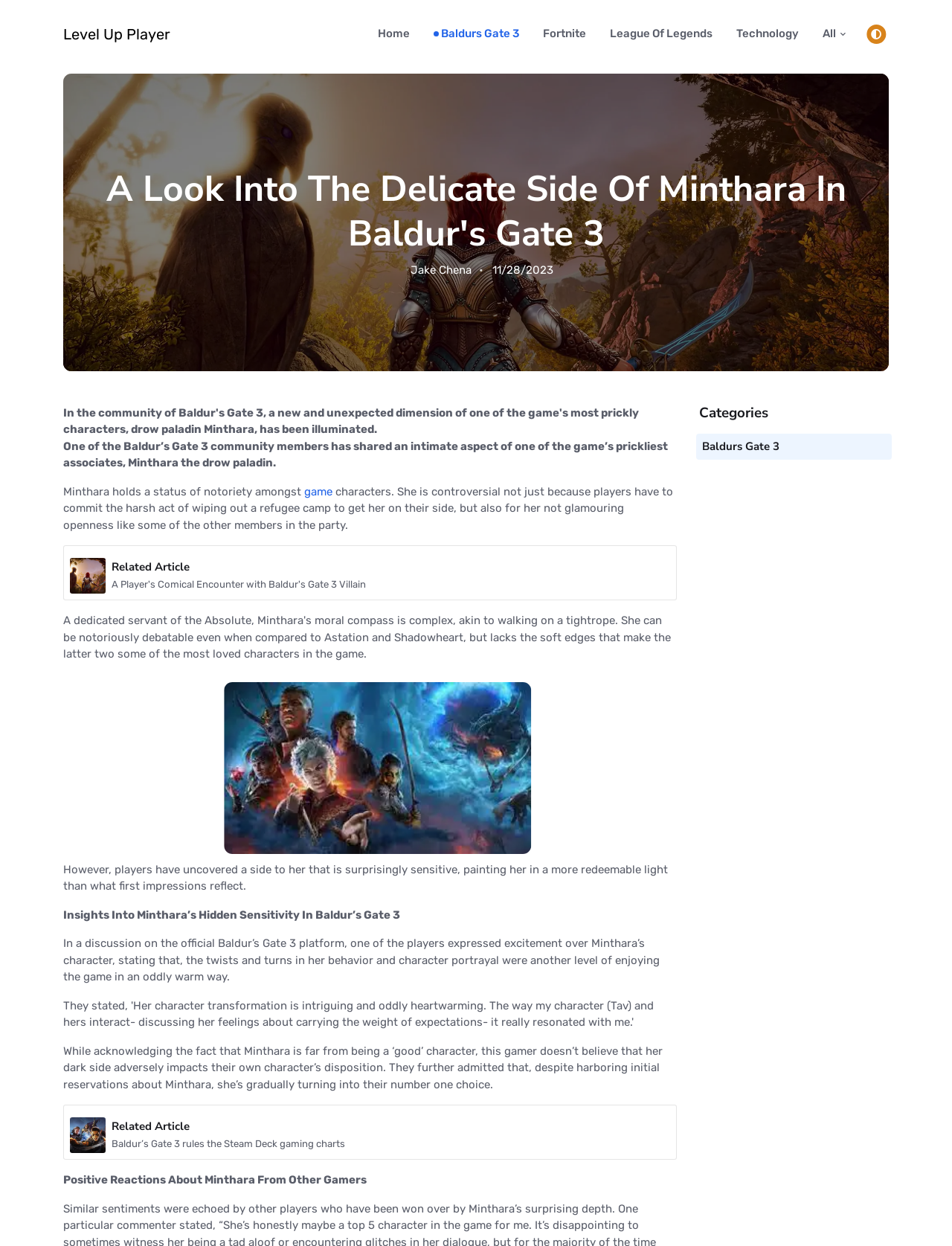Who is the author of the article?
Please look at the screenshot and answer using one word or phrase.

Jake Chena